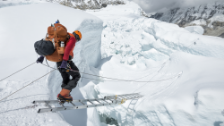Provide a single word or phrase to answer the given question: 
Where is this type of mountaineering often found?

Mount Everest